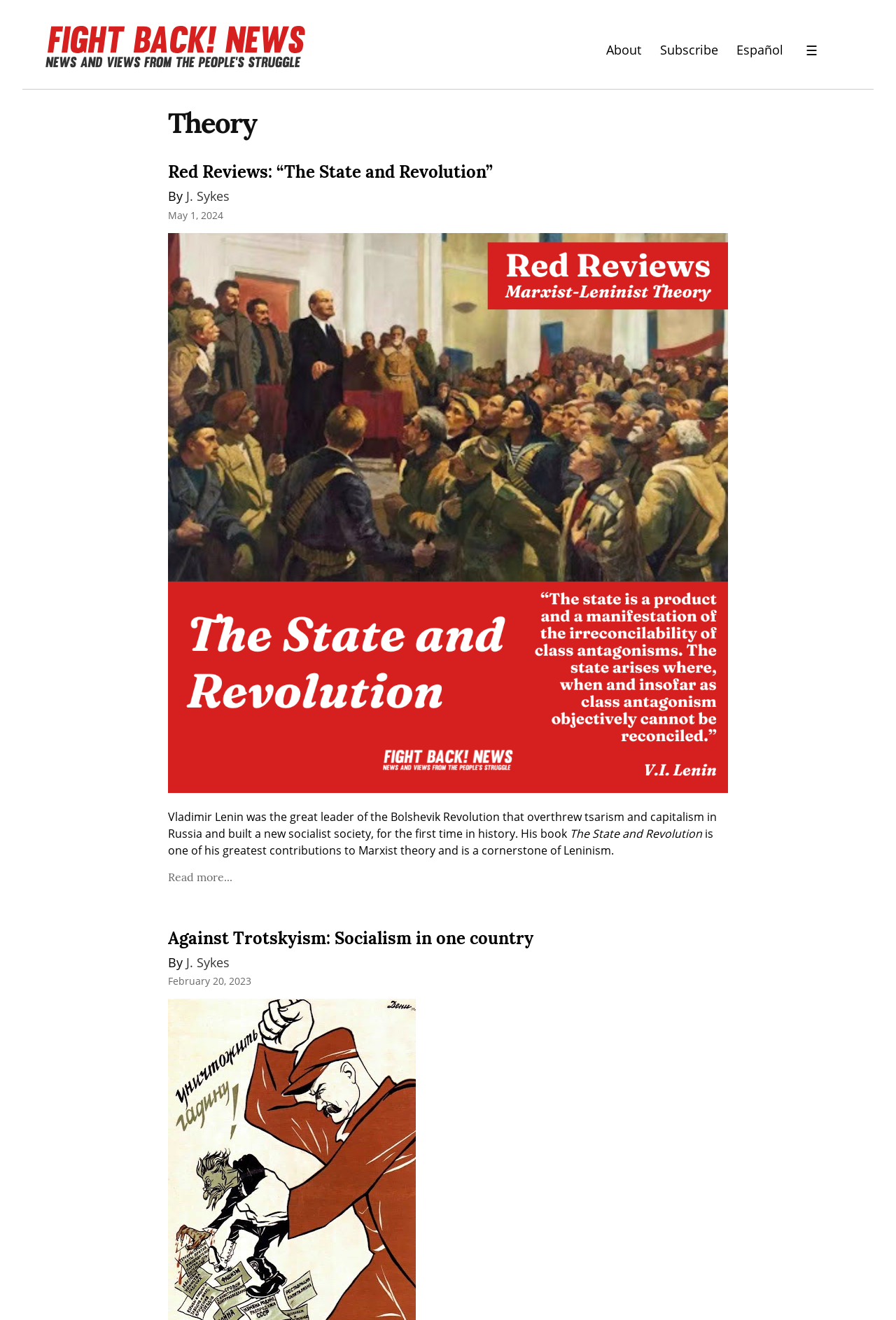Identify the bounding box coordinates of the clickable region necessary to fulfill the following instruction: "Read the article 'Red Reviews: “The State and Revolution”'". The bounding box coordinates should be four float numbers between 0 and 1, i.e., [left, top, right, bottom].

[0.188, 0.122, 0.55, 0.139]